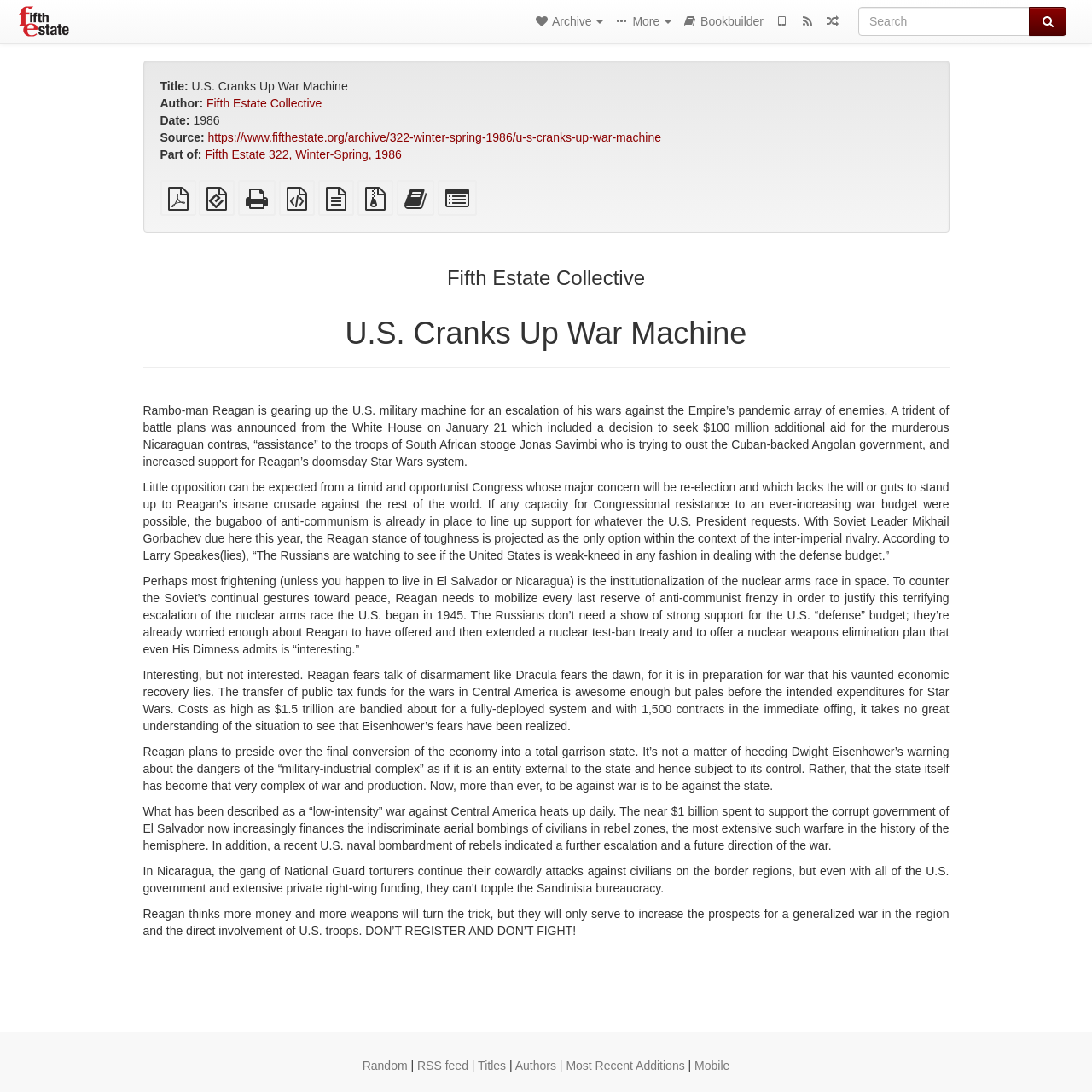Could you locate the bounding box coordinates for the section that should be clicked to accomplish this task: "Add this text to the bookbuilder".

[0.363, 0.179, 0.398, 0.192]